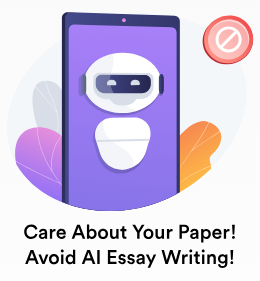Offer an in-depth description of the image.

The image features a stylized smartphone displaying a friendly robot character, conveying a message about academic integrity. The robot, designed with simple, rounded features and a playful expression, suggests a modern and approachable technology theme. To the right, a red prohibition symbol emphasizes a cautionary note: "Avoid AI Essay Writing!" Below the phone, the text states, "Care About Your Paper!" This imagery and messaging collectively encourage students to prioritize genuine effort in their academic work rather than relying on artificial intelligence for essay writing. The overall design suggests a blend of professionalism and playfulness, appealing to a student audience concerned about maintaining quality in their academic pursuits.